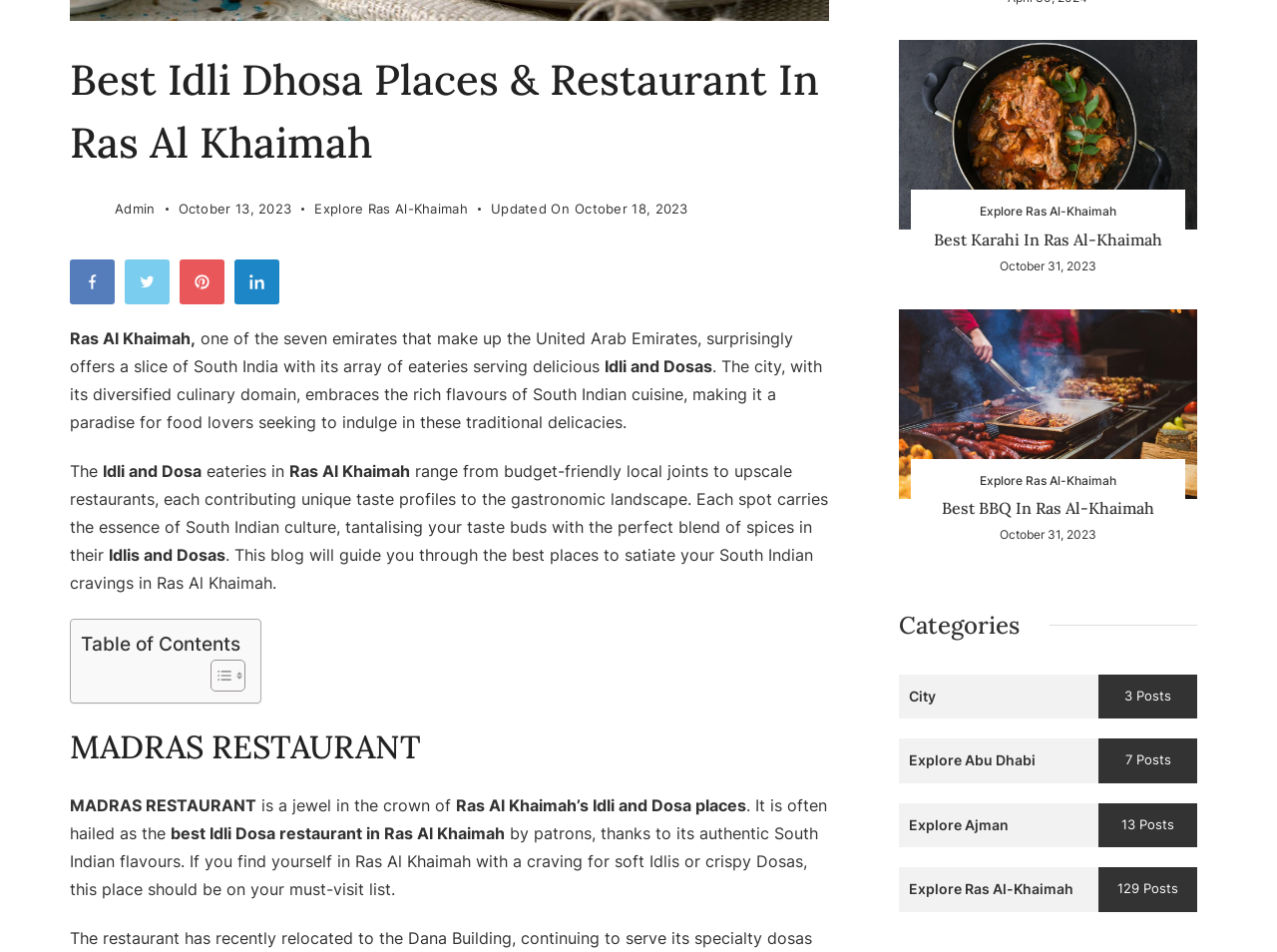Locate the bounding box of the UI element based on this description: "parent_node: Explore Ras Al-Khaimah". Provide four float numbers between 0 and 1 as [left, top, right, bottom].

[0.704, 0.325, 0.938, 0.524]